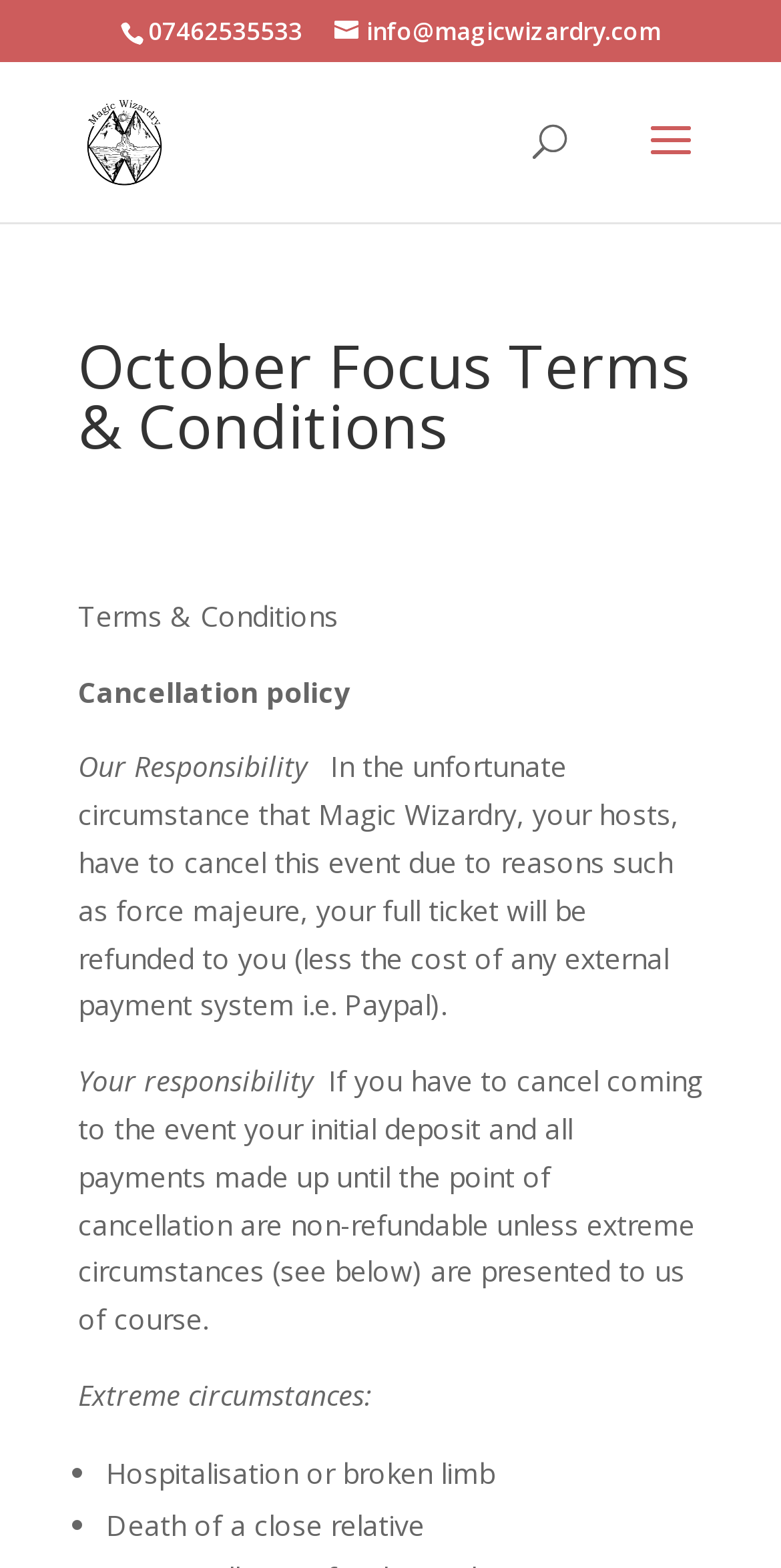Provide the bounding box coordinates, formatted as (top-left x, top-left y, bottom-right x, bottom-right y), with all values being floating point numbers between 0 and 1. Identify the bounding box of the UI element that matches the description: aria-label="submit search information"

None